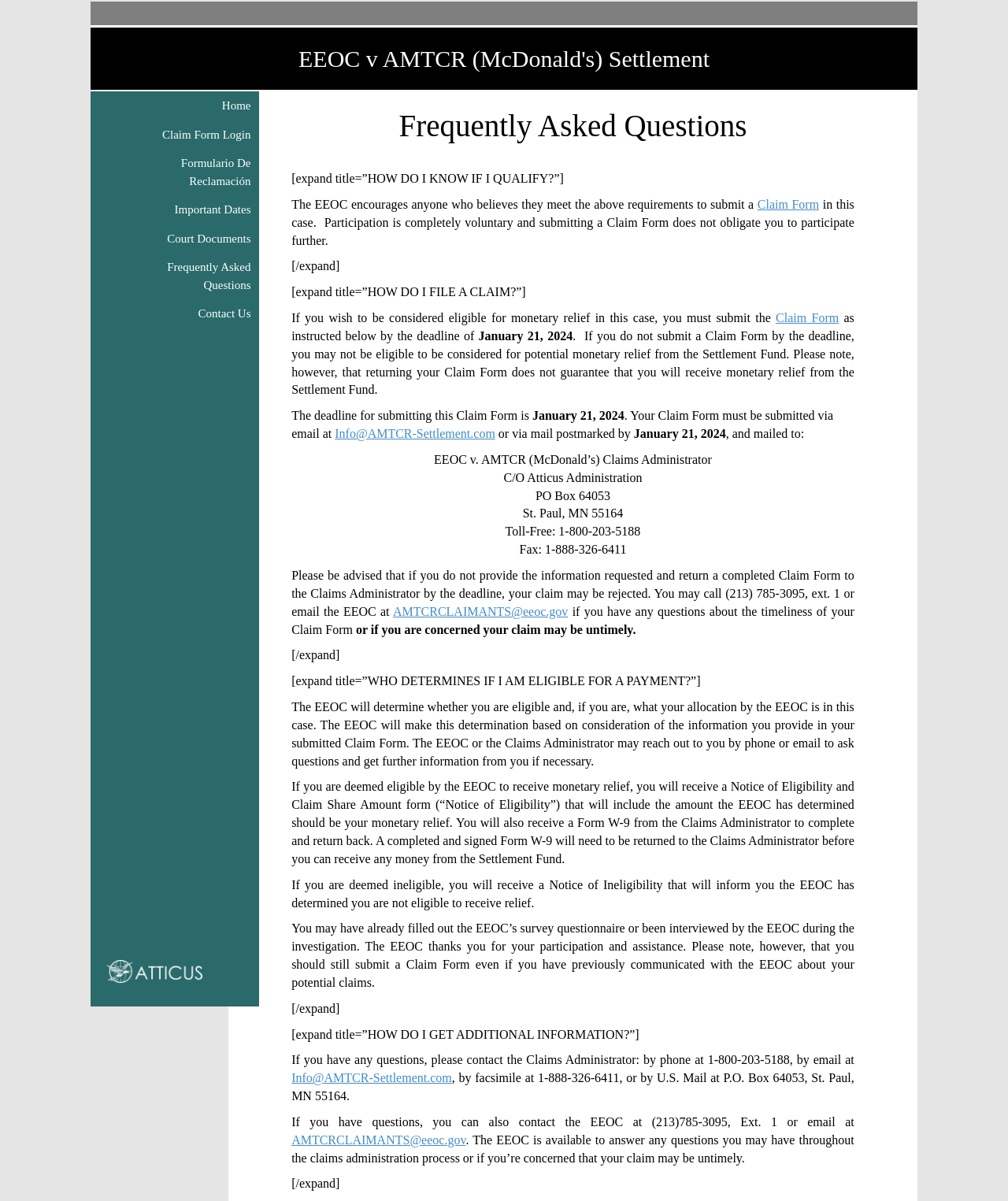Specify the bounding box coordinates for the region that must be clicked to perform the given instruction: "read latest news".

None